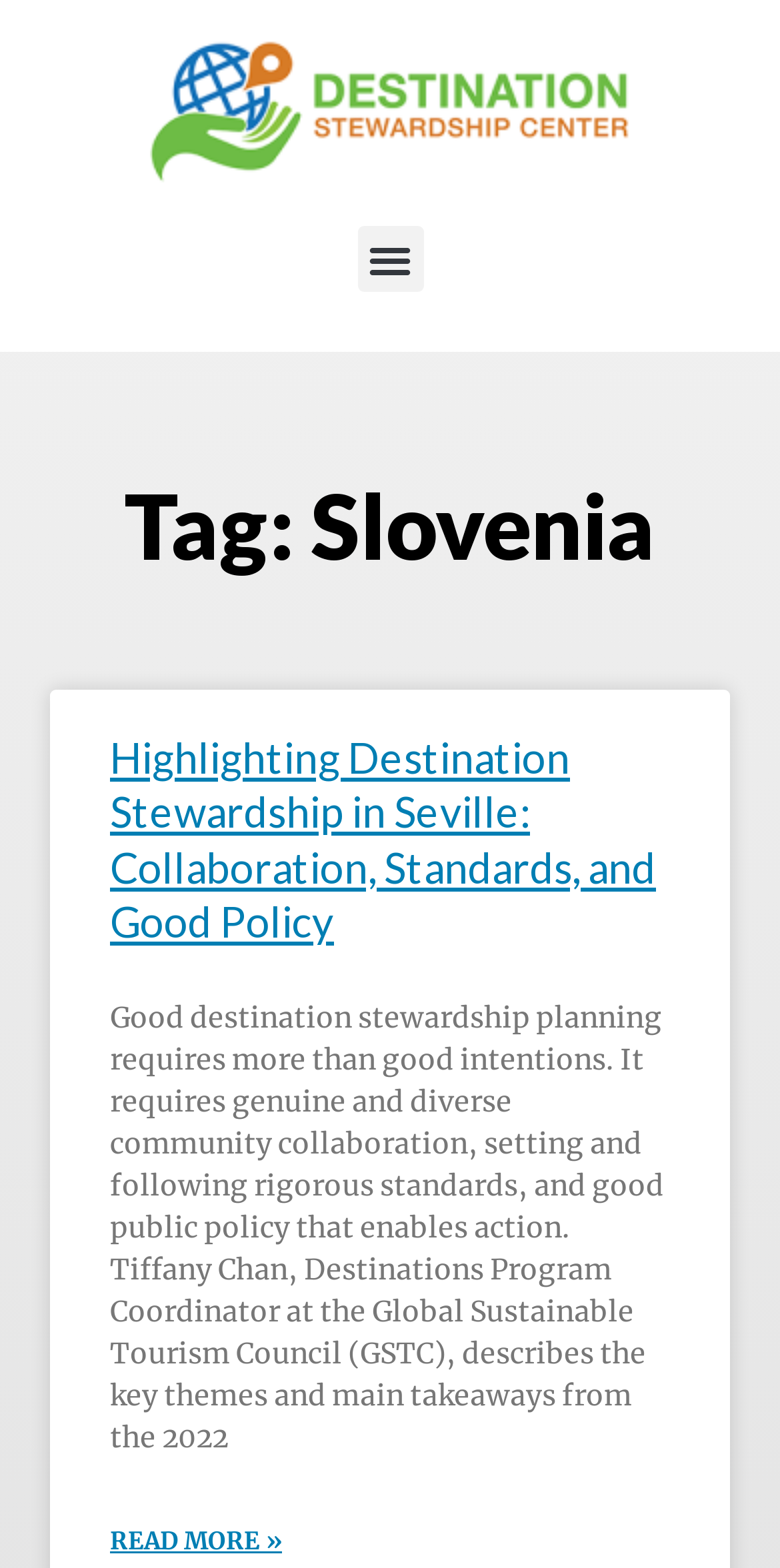Explain the webpage in detail, including its primary components.

The webpage is about Slovenia Archives, specifically highlighting destination stewardship. At the top, there is a link on the left side, and a menu toggle button on the right side. Below these elements, a heading "Tag: Slovenia" is prominently displayed, spanning most of the width of the page.

Underneath the heading, there is a subheading "Highlighting Destination Stewardship in Seville: Collaboration, Standards, and Good Policy", which is a clickable link. This subheading is followed by a paragraph of text that discusses the importance of community collaboration, setting standards, and good public policy in destination stewardship. The text is written by Tiffany Chan, a program coordinator at the Global Sustainable Tourism Council.

At the bottom of the paragraph, there is a "READ MORE »" link, inviting users to continue reading the article. Overall, the webpage appears to be a blog post or article about destination stewardship, with a focus on Slovenia.